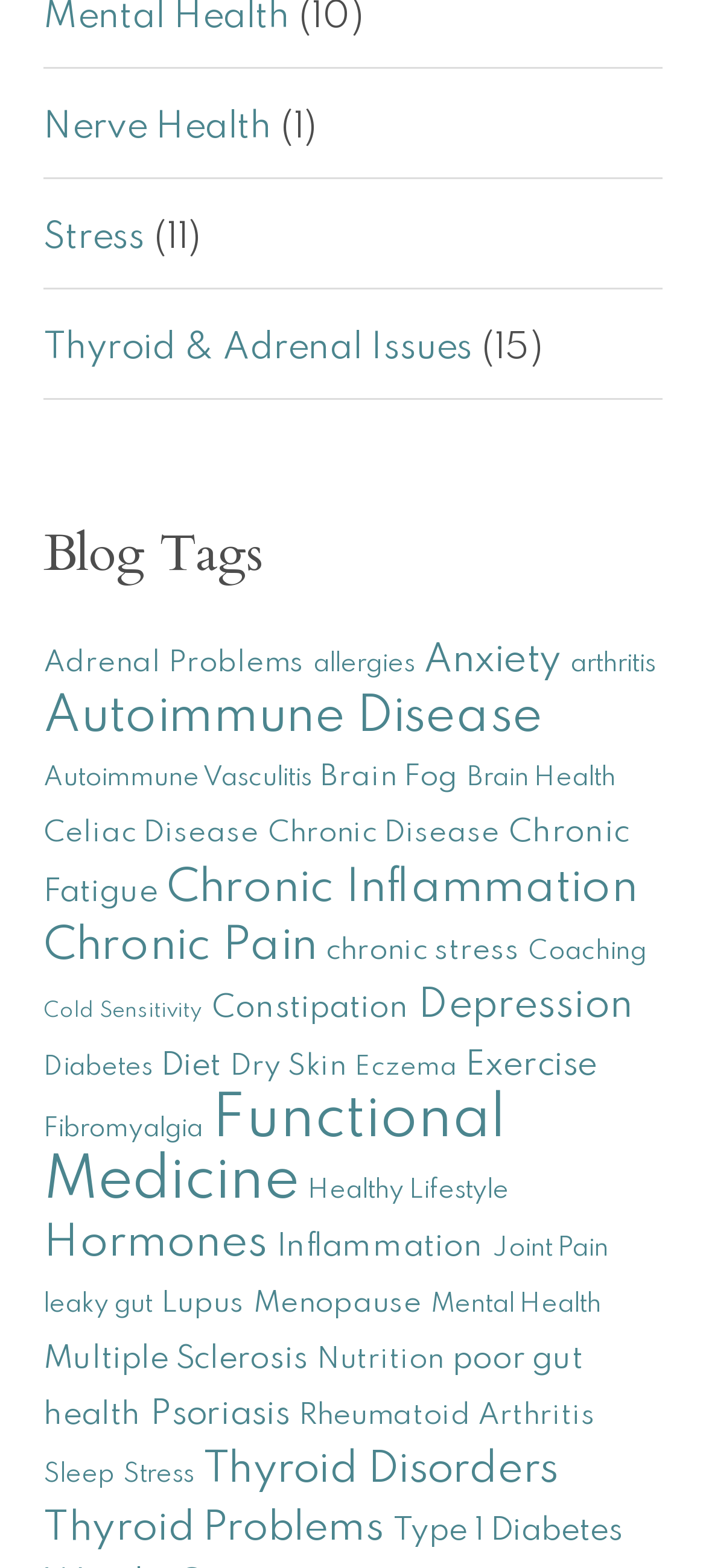What is the category of 'Adrenal Problems'?
Using the image provided, answer with just one word or phrase.

Blog Tags